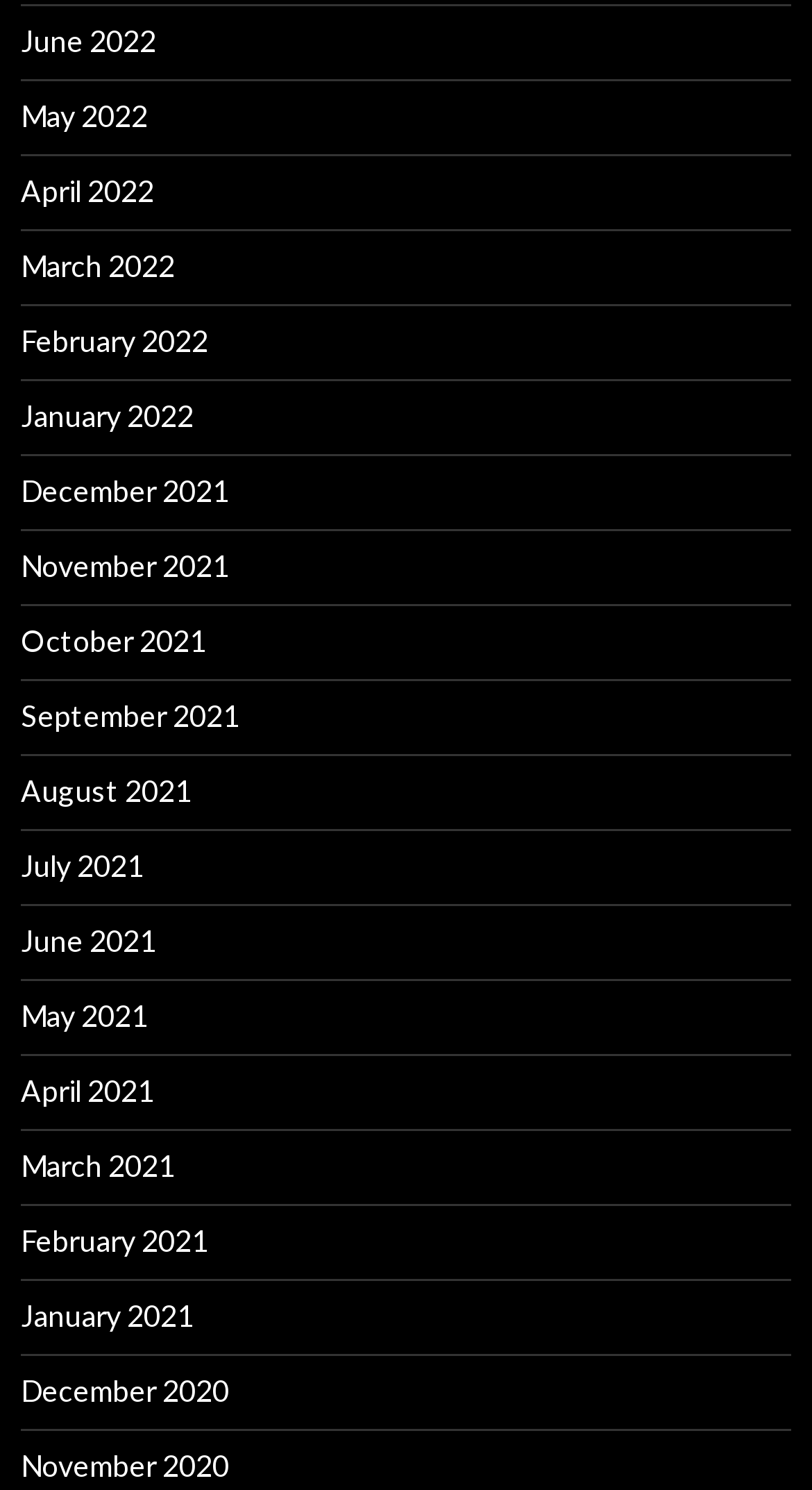Please identify the bounding box coordinates of the clickable region that I should interact with to perform the following instruction: "view January 2021". The coordinates should be expressed as four float numbers between 0 and 1, i.e., [left, top, right, bottom].

[0.026, 0.87, 0.238, 0.894]